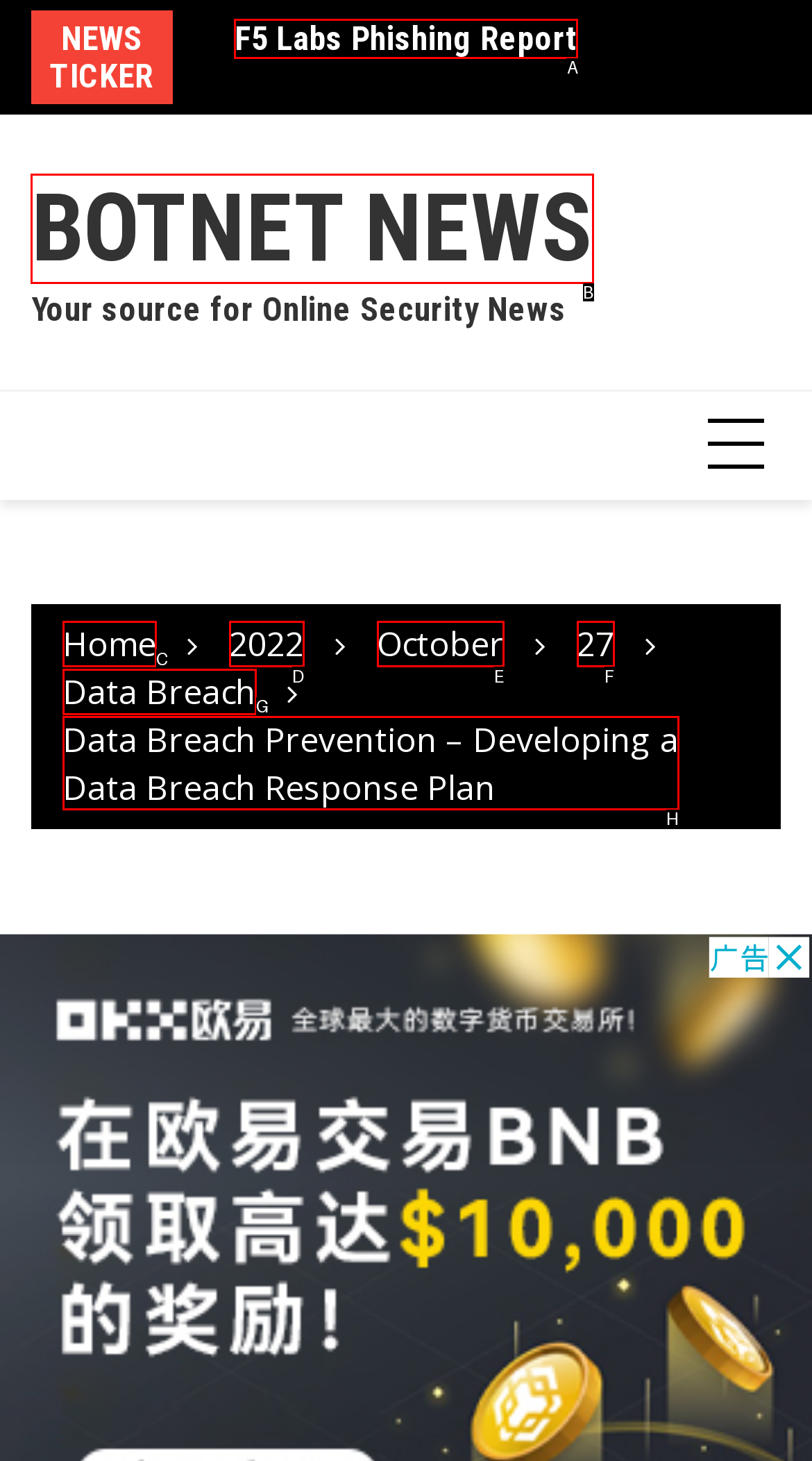Tell me which one HTML element I should click to complete the following task: Go to BOTNET NEWS Answer with the option's letter from the given choices directly.

B